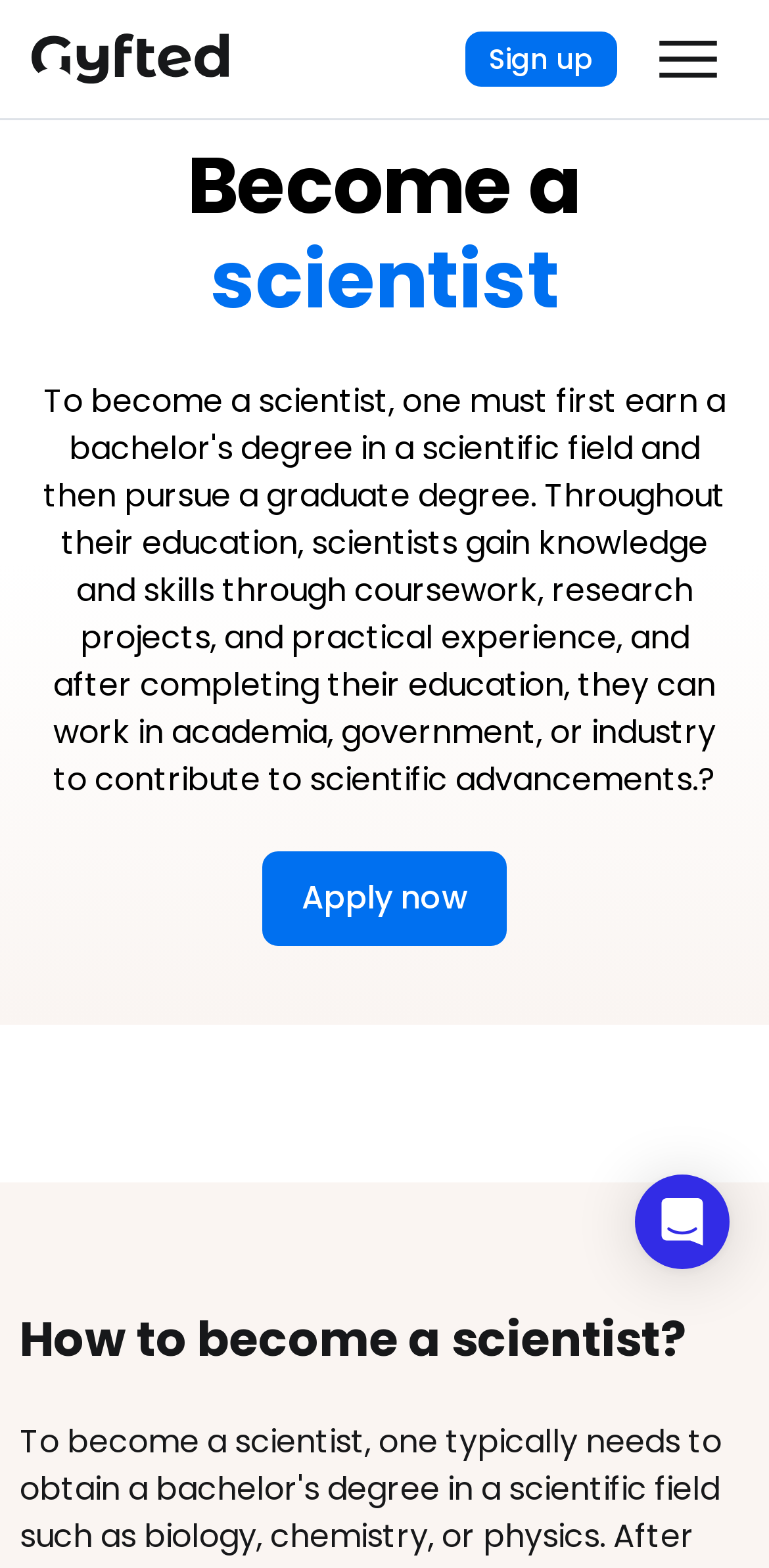Carefully observe the image and respond to the question with a detailed answer:
What is the main purpose of this webpage?

Based on the webpage structure and content, it appears that the main purpose of this webpage is to provide a guide or pathway for users to become a scientist, as indicated by the heading 'Become a scientist' and the presence of a call-to-action button 'Apply now'.